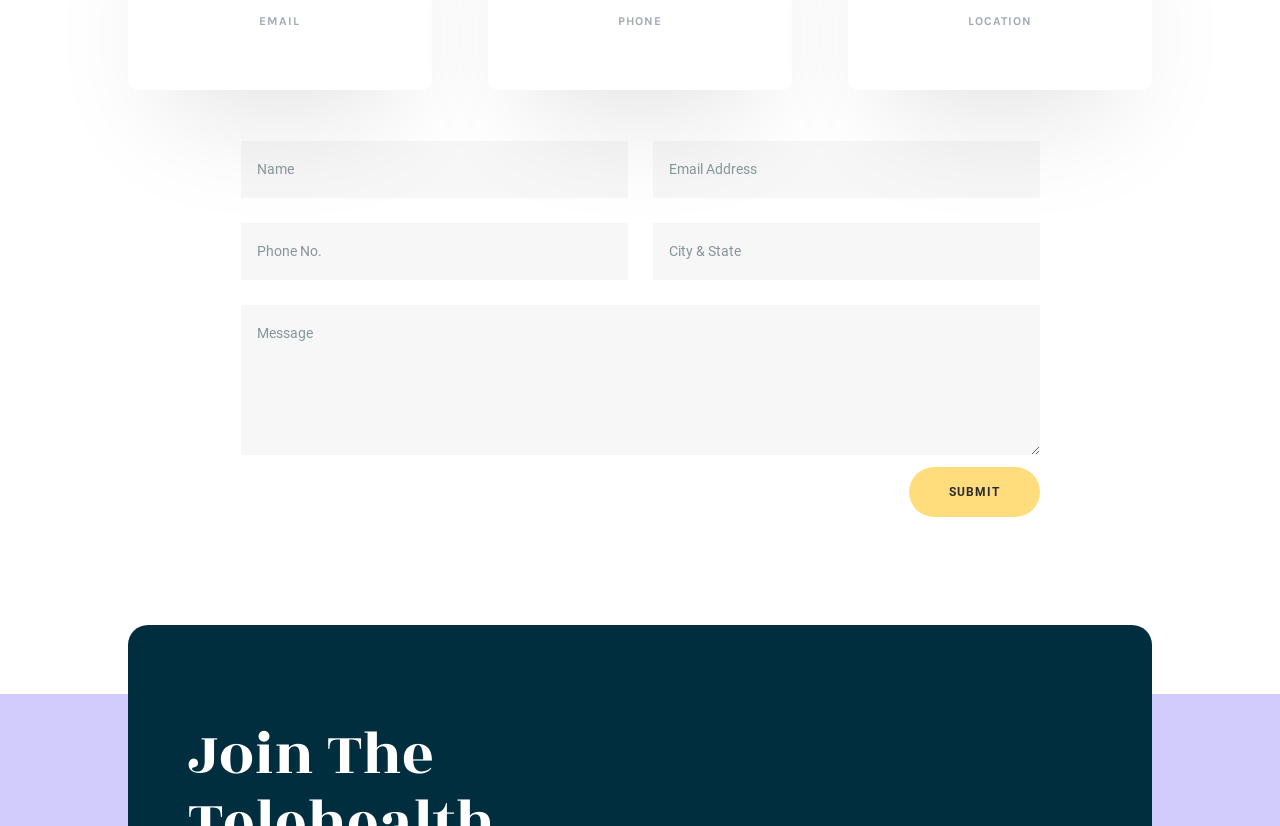Find the bounding box coordinates of the UI element according to this description: "name="et_pb_contact_location_0" placeholder="City & State"".

[0.51, 0.27, 0.812, 0.339]